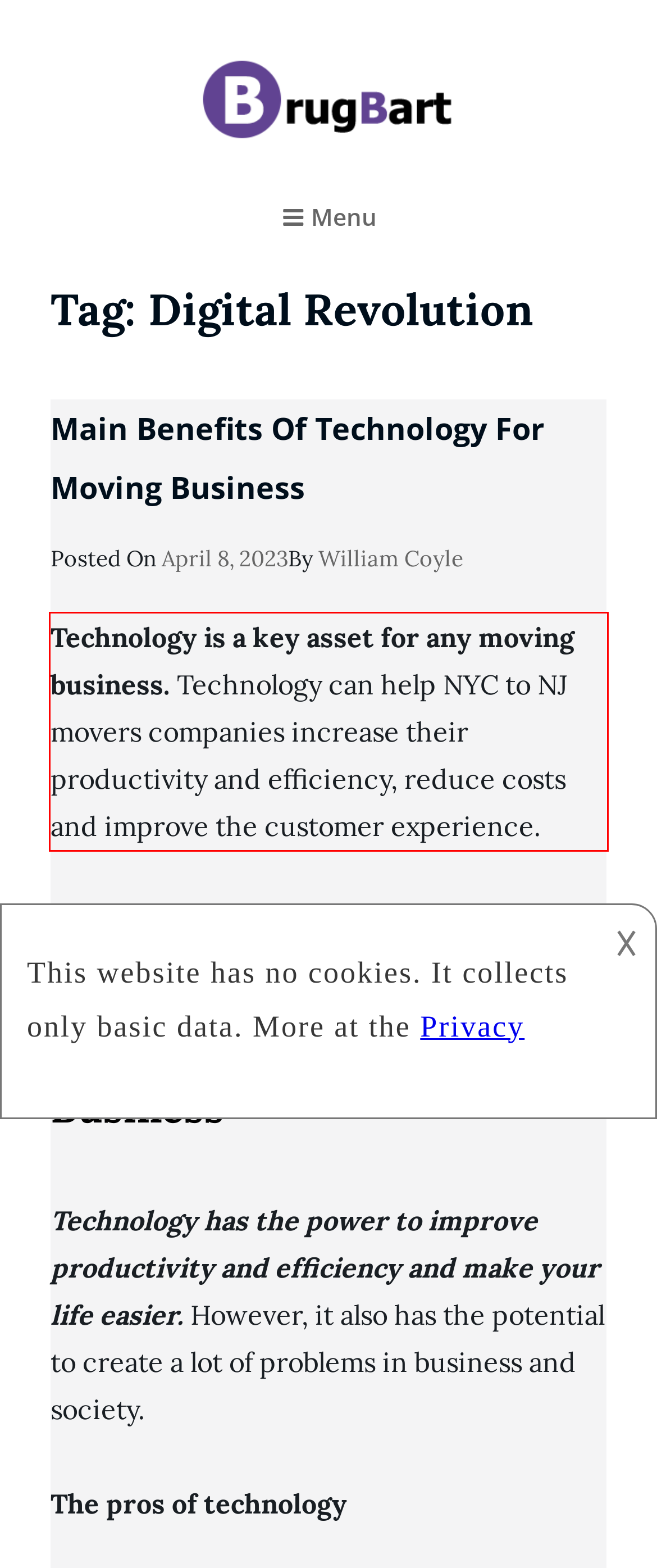Examine the webpage screenshot and use OCR to recognize and output the text within the red bounding box.

Technology is a key asset for any moving business. Technology can help NYC to NJ movers companies increase their productivity and efficiency, reduce costs and improve the customer experience.